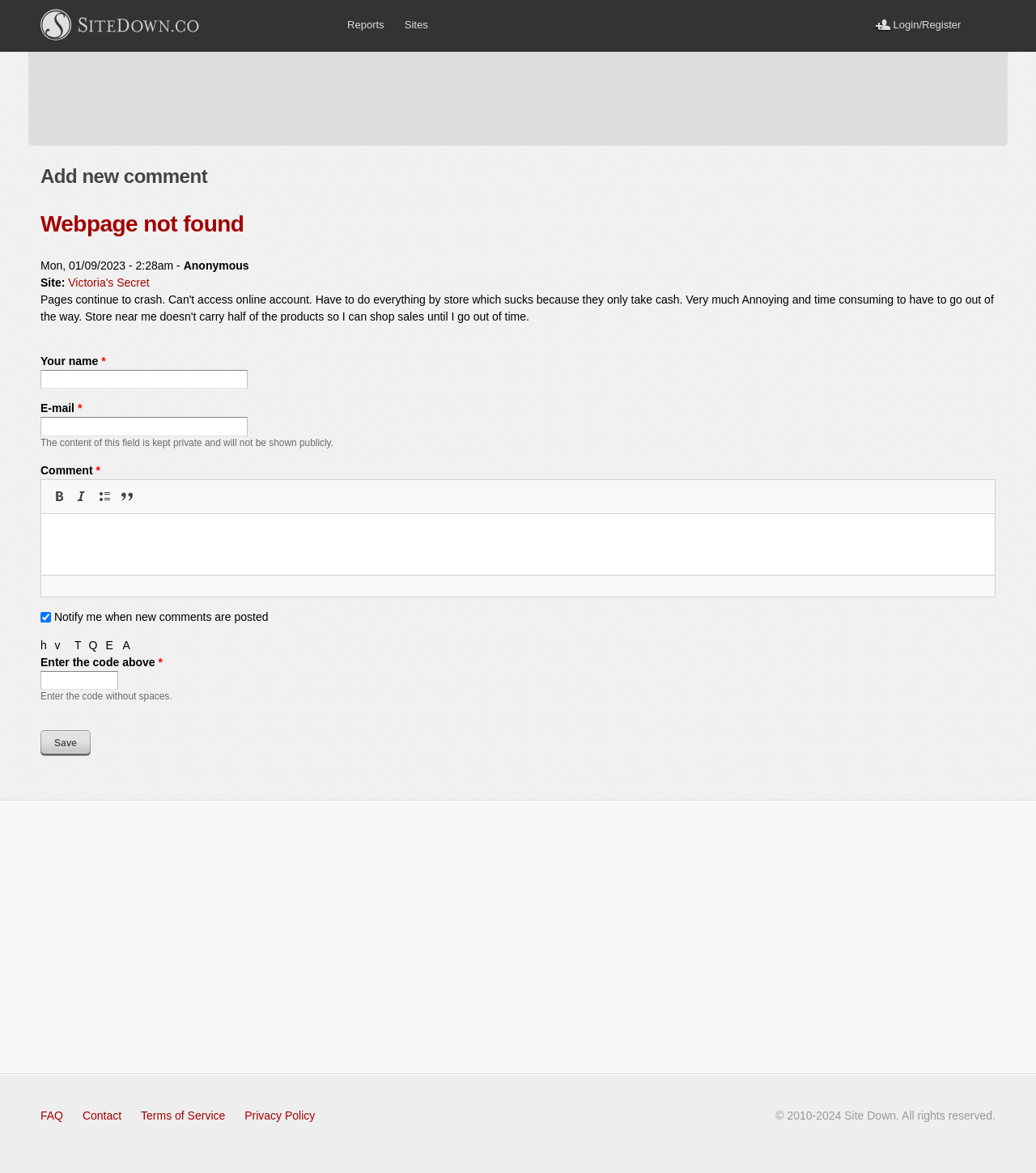Please identify the bounding box coordinates of the element that needs to be clicked to execute the following command: "Click on the 'FAQ' link". Provide the bounding box using four float numbers between 0 and 1, formatted as [left, top, right, bottom].

[0.039, 0.946, 0.061, 0.957]